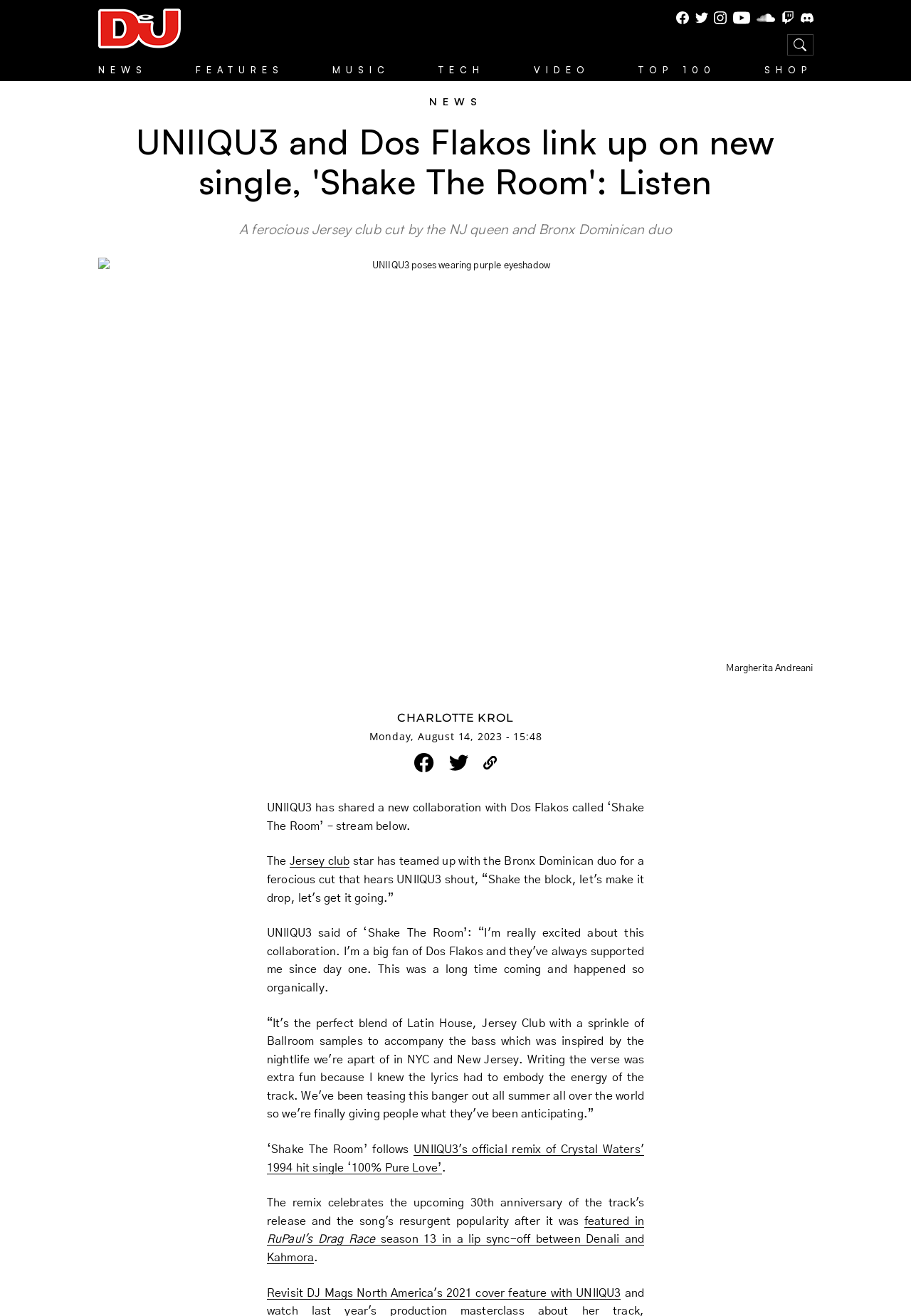What is the name of the DJMag social media platform with a Twitch icon?
Based on the image, provide your answer in one word or phrase.

DJMAG on Twitch